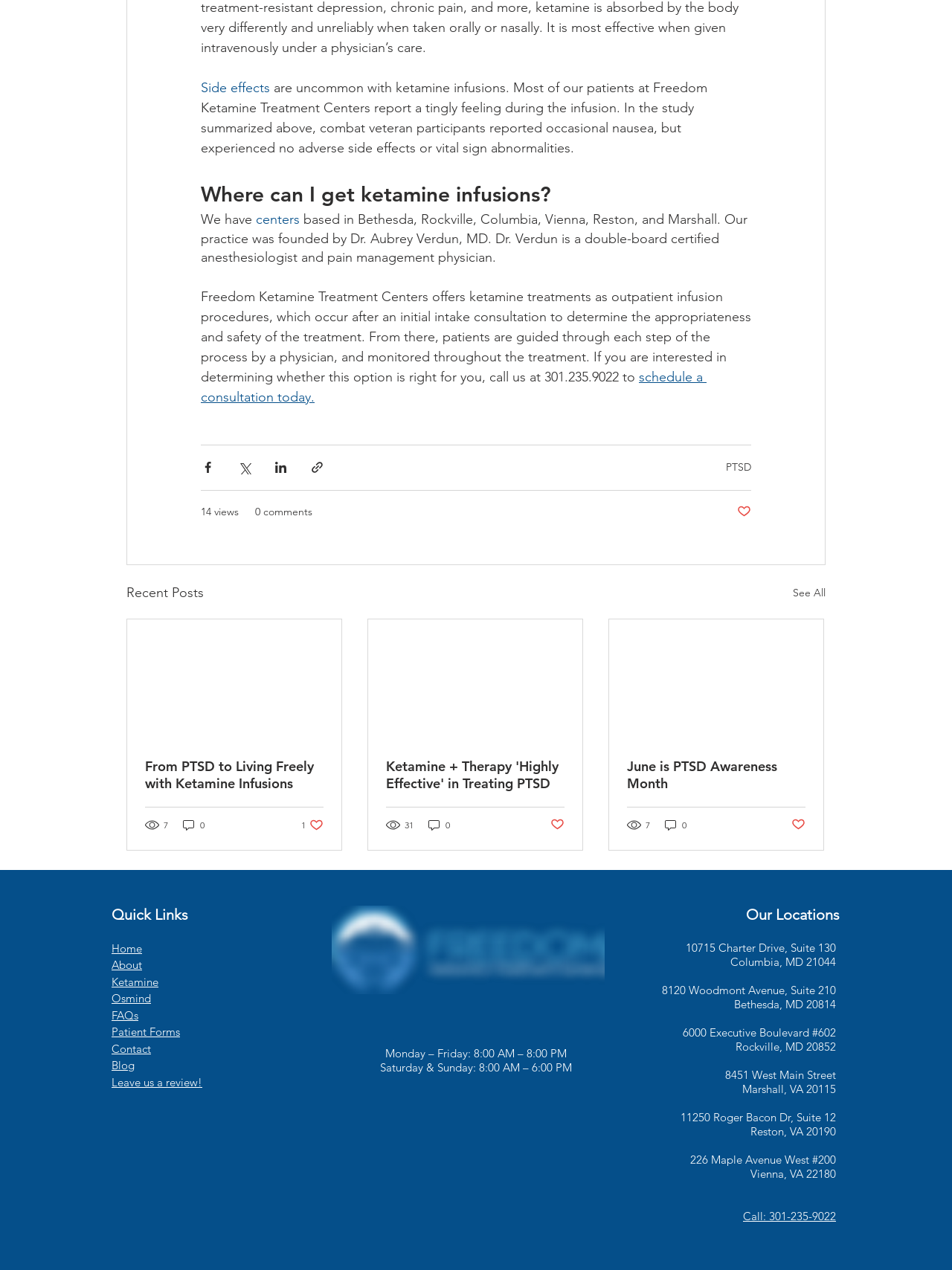Please answer the following query using a single word or phrase: 
How many views does the article 'From PTSD to Living Freely with Ketamine Infusions' have?

7